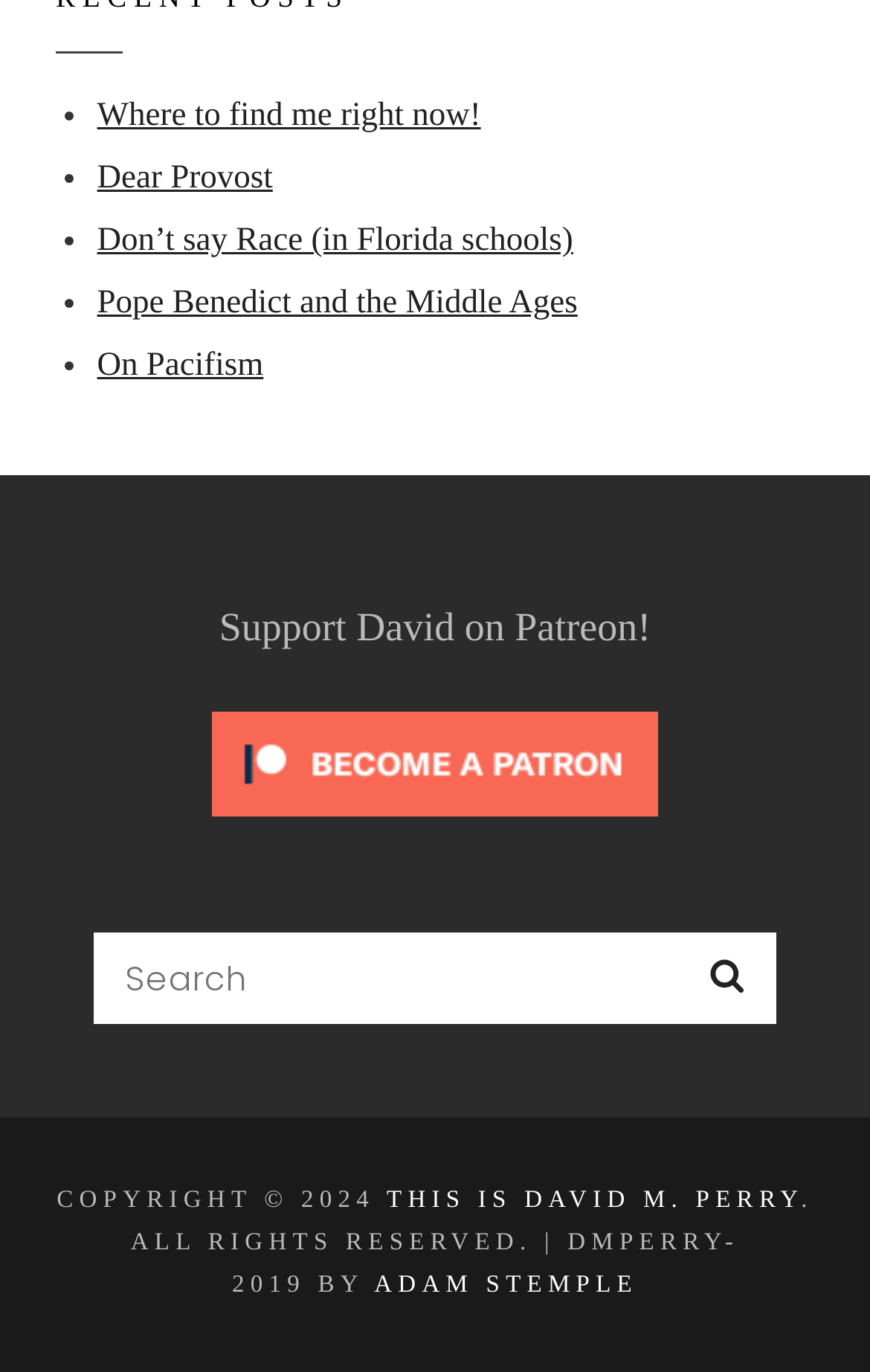Give a one-word or one-phrase response to the question:
What is the text of the first link on the webpage?

Where to find me right now!